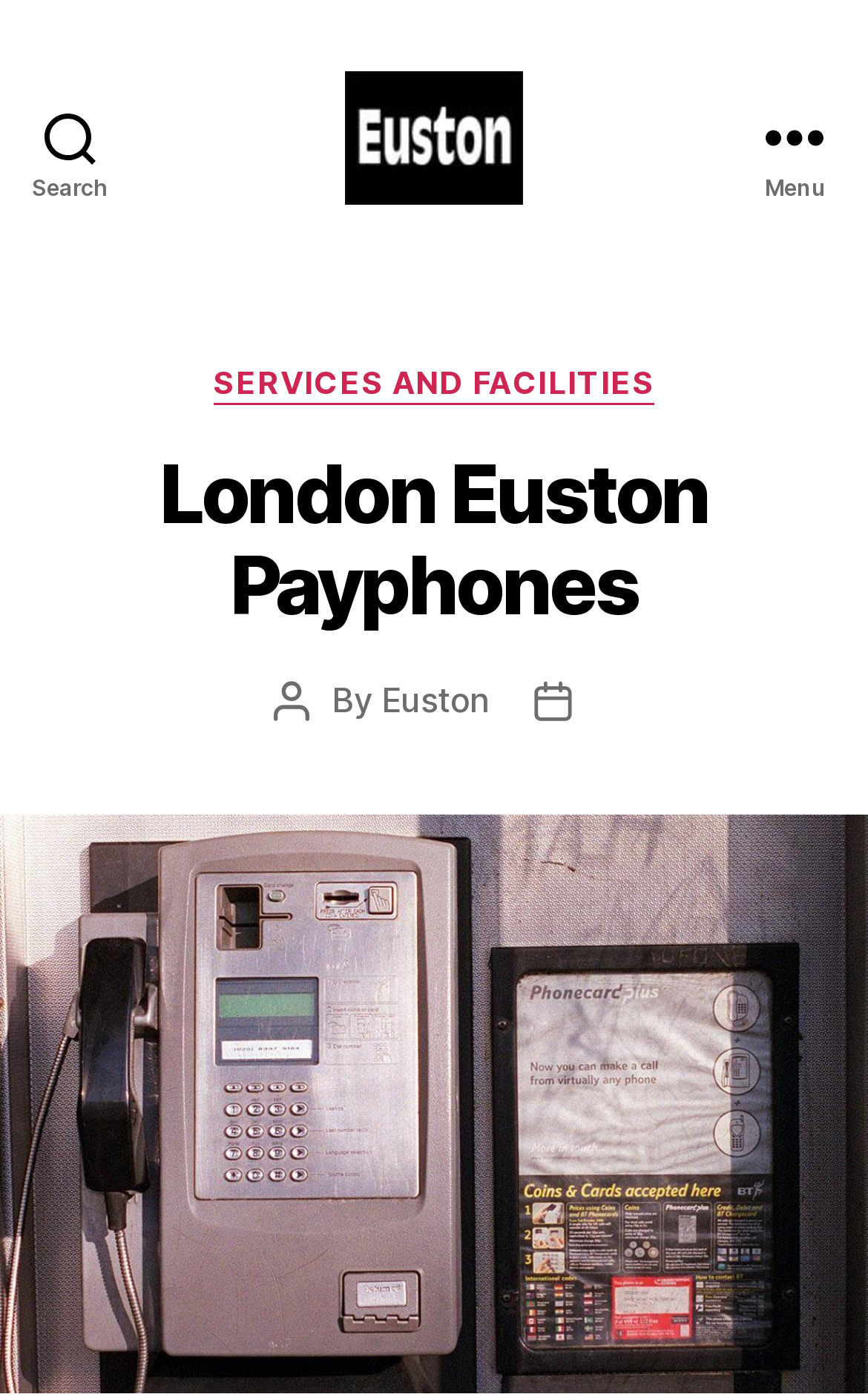Who is the author of the article?
Please answer the question with a detailed response using the information from the screenshot.

The author of the article can be found in the text 'By Euston', which suggests that the author of the article is Euston.